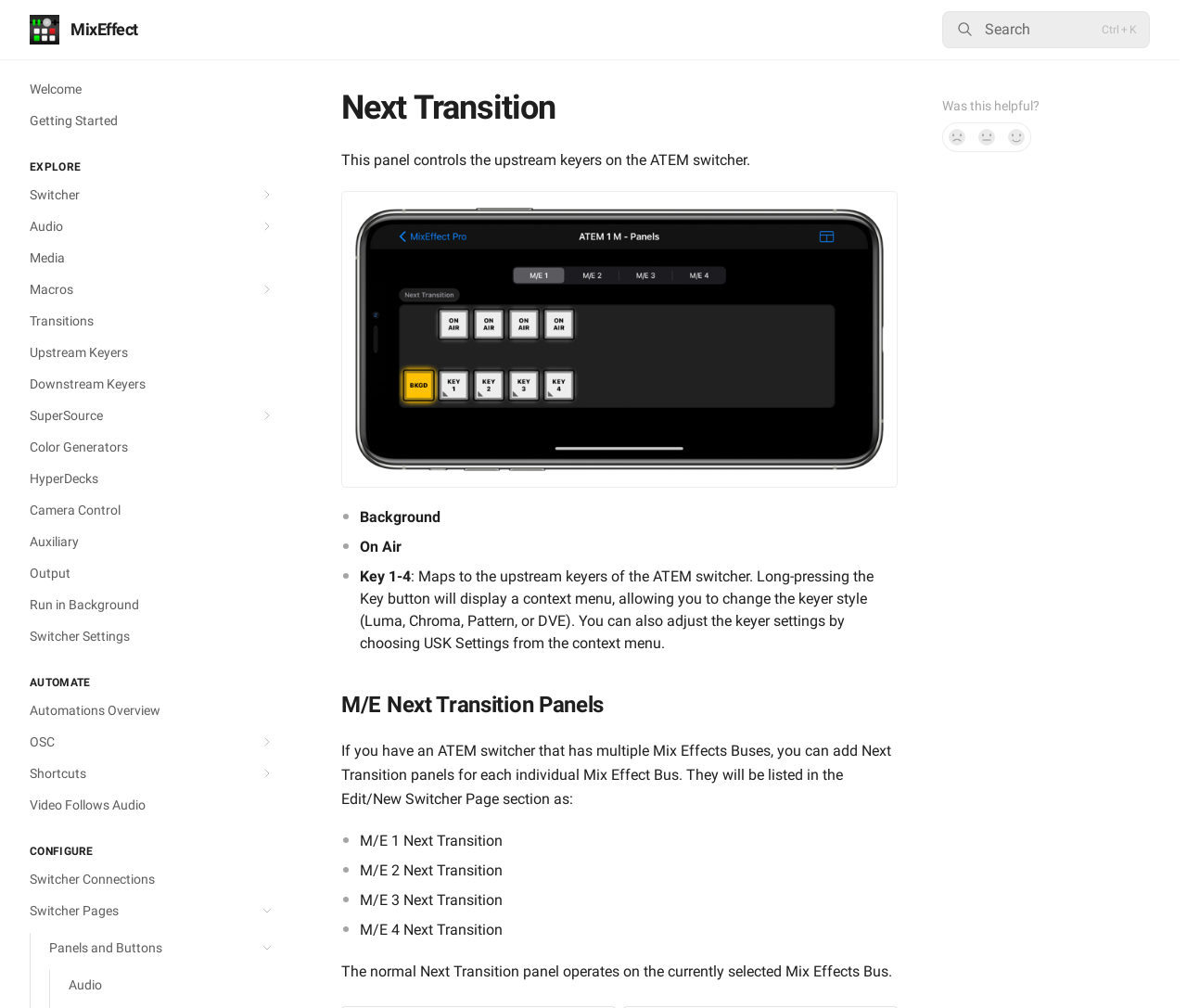Articulate a complete and detailed caption of the webpage elements.

The webpage is titled "Next Transition | MixEffect" and has a logo at the top left corner, accompanied by the text "MixEffect". A search button is located at the top right corner, with a magnifying glass icon and shortcut keys "Ctrl + K" displayed next to it.

Below the search button, there are several links and sections organized vertically. The first section has links to "Welcome", "Getting Started", and "EXPLORE". The "EXPLORE" section is followed by a list of links to various features, including "Switcher", "Audio", "Media", "Macros", "Transitions", and others. Each of these links has an accompanying icon.

To the right of the feature links, there is a section with the heading "Next Transition" and a brief description of the panel's function. Below this, there is an image and several static text elements explaining the upstream keyers on the ATEM switcher.

Further down the page, there is a section with the heading "Direct link to heading M/E Next Transition Panels" and a link to it. This is followed by a static text element explaining how to add Next Transition panels for each individual Mix Effect Bus.

The page also has a section with static text elements listing the different Mix Effect Bus options, such as "M/E 1 Next Transition", "M/E 2 Next Transition", and so on.

At the bottom of the page, there is a section with a static text element asking "Was this helpful?" and three buttons to respond: "No", "Not sure", and "Yes, it was!". Each button has an accompanying icon.